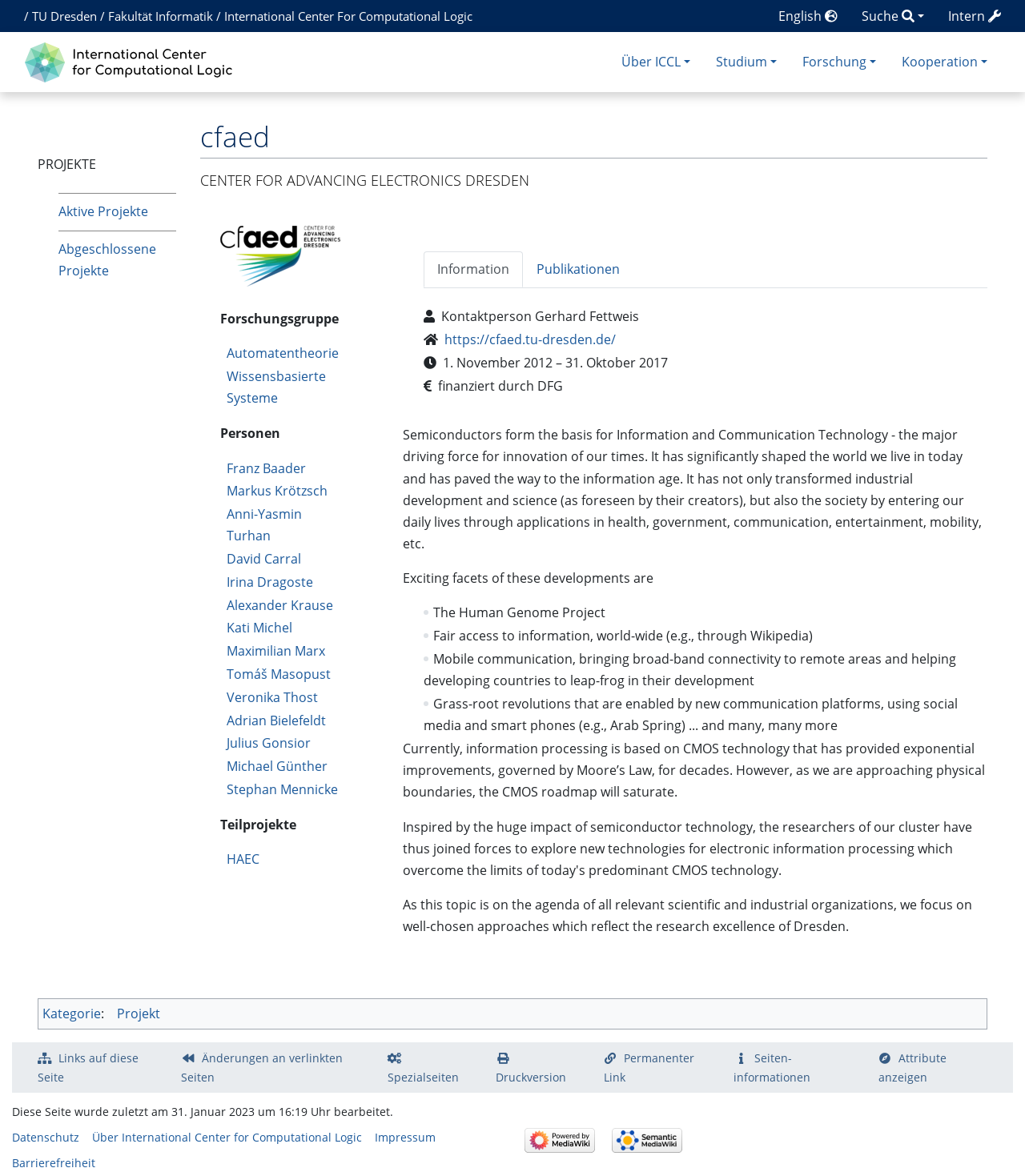What is the name of the project mentioned in the 'Teilprojekte' section?
Based on the content of the image, thoroughly explain and answer the question.

The 'Teilprojekte' section is located below the 'Forschungsgruppe' section and contains a link to a project. The name of this project is 'HAEC'.